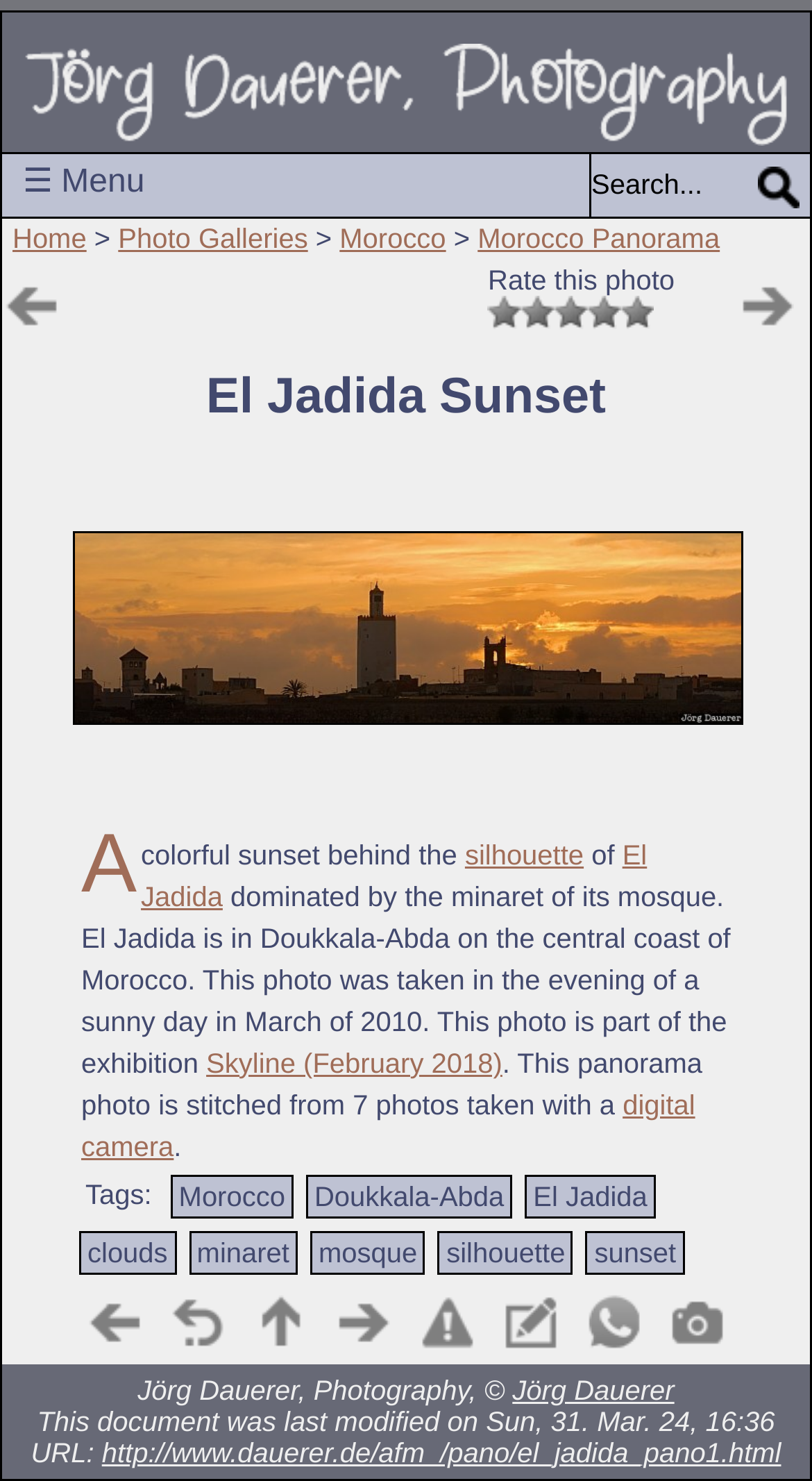What is the camera type used to take the photo?
Give a one-word or short-phrase answer derived from the screenshot.

digital camera